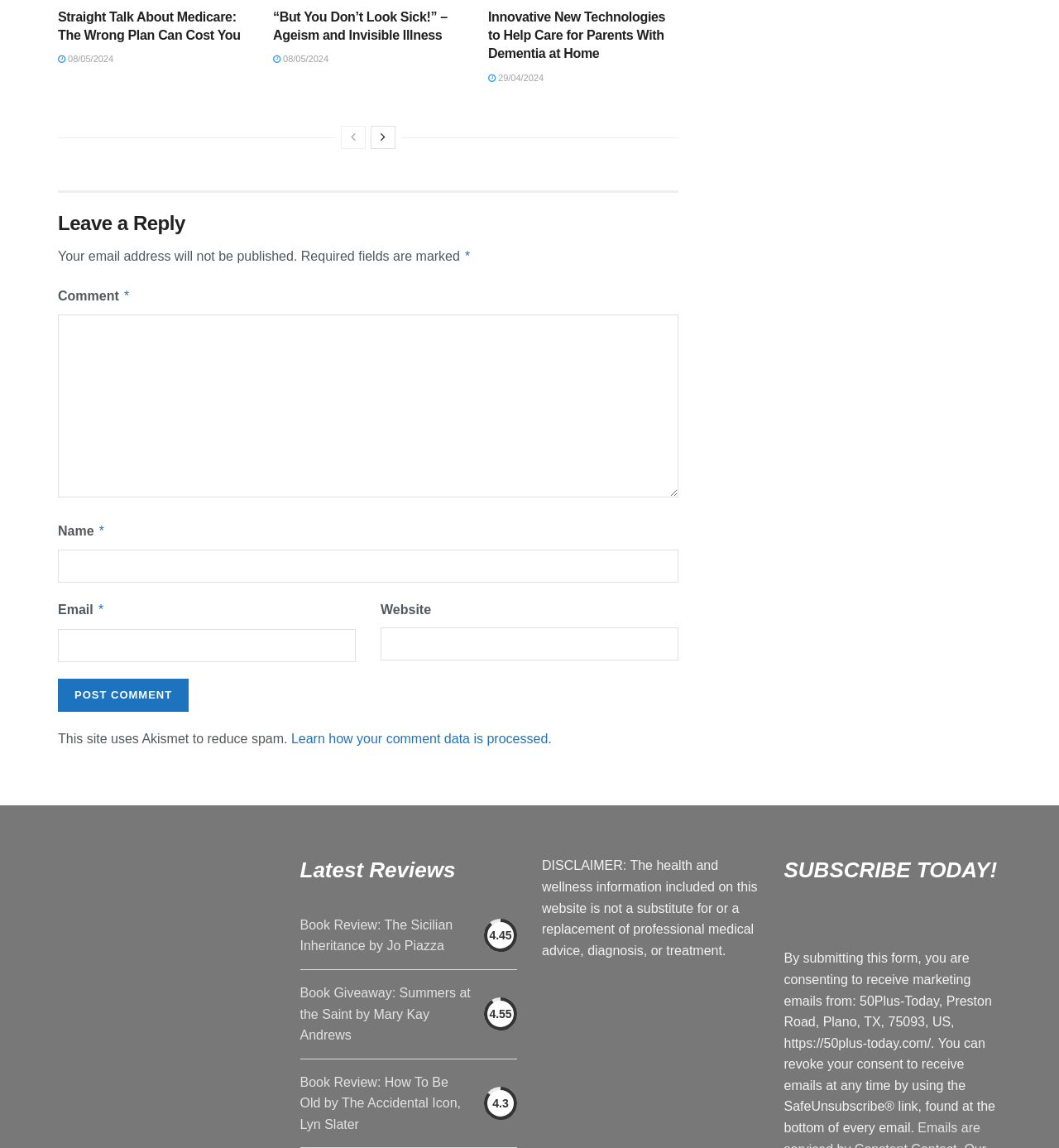Find the bounding box coordinates of the UI element according to this description: "parent_node: Comment * name="comment"".

[0.055, 0.275, 0.641, 0.434]